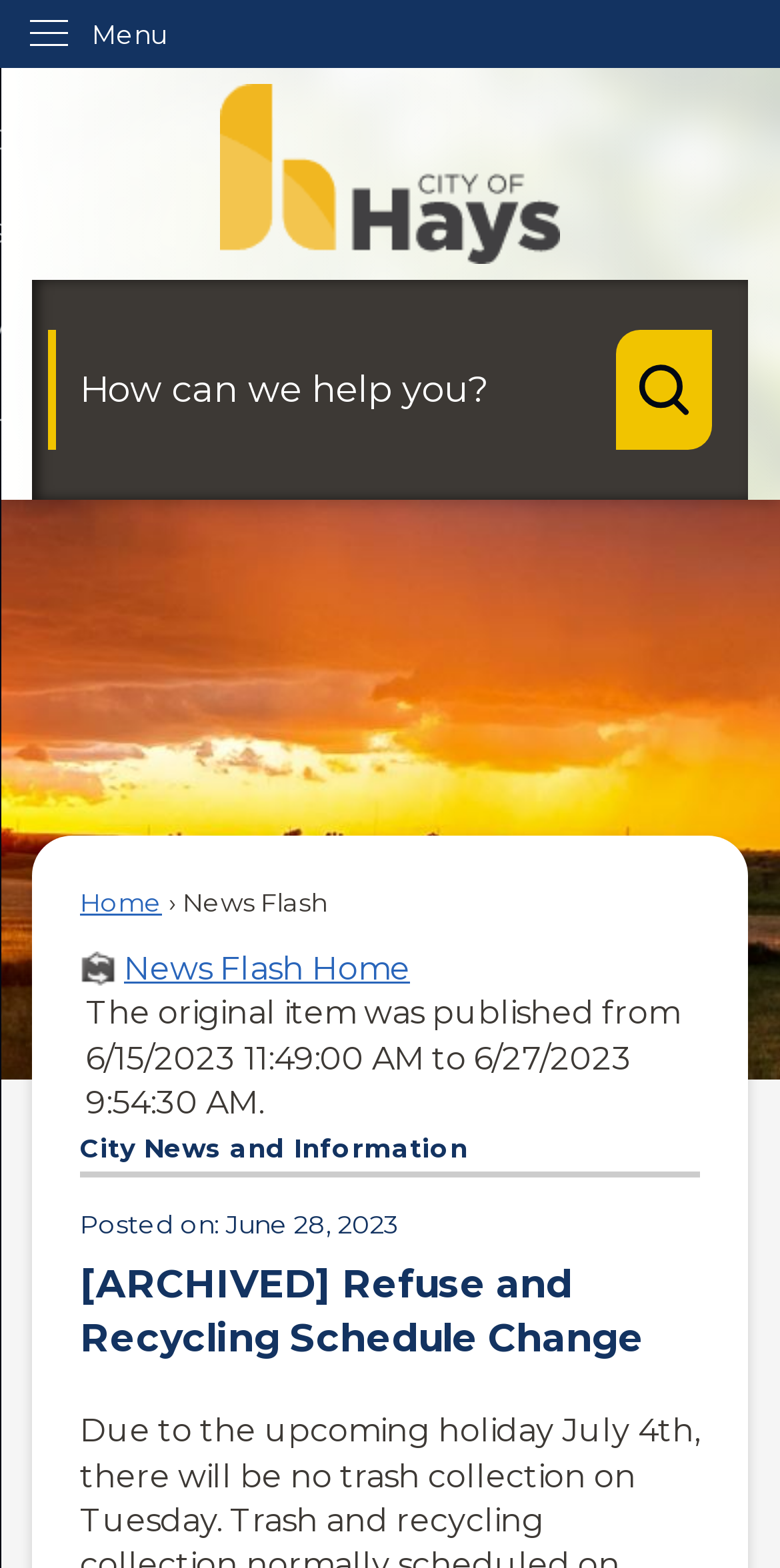What is the orientation of the menu?
Using the image as a reference, give a one-word or short phrase answer.

Vertical